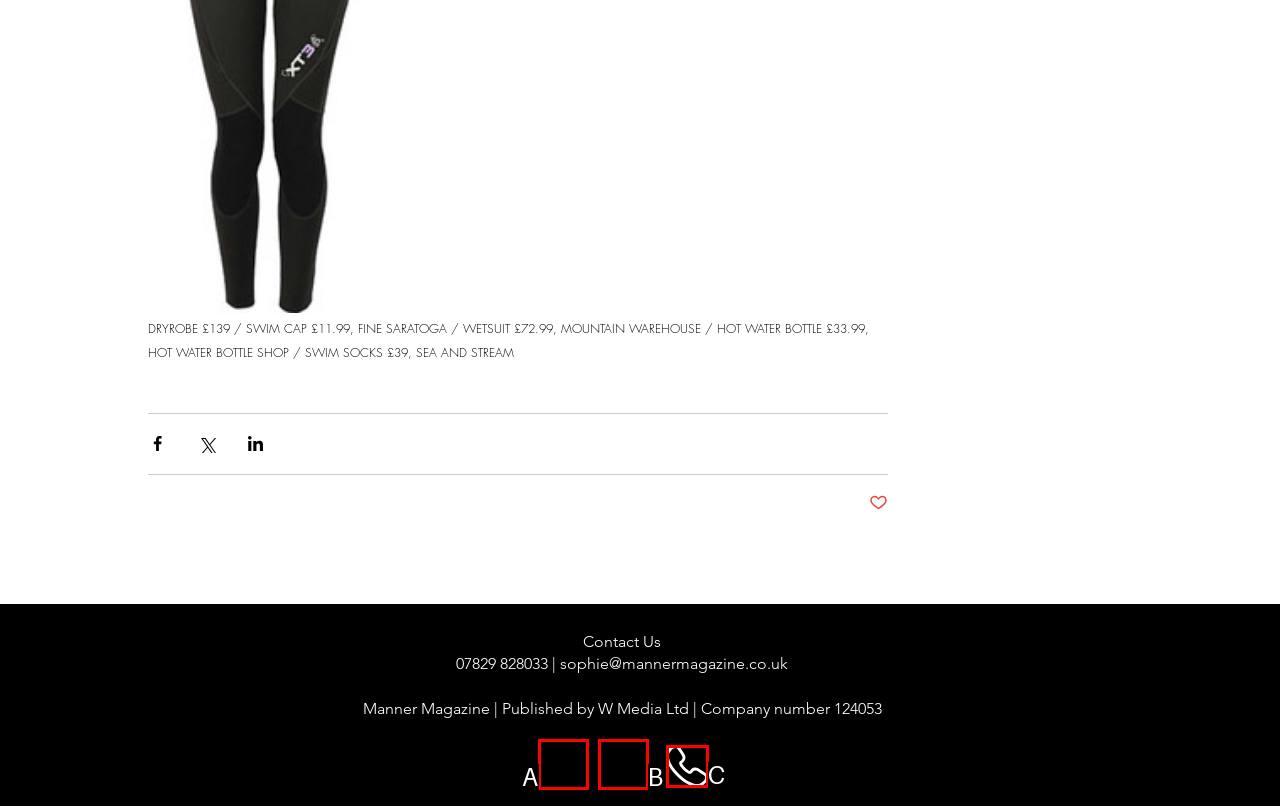Identify the HTML element that corresponds to the following description: aria-label="White Facebook Icon". Provide the letter of the correct option from the presented choices.

A